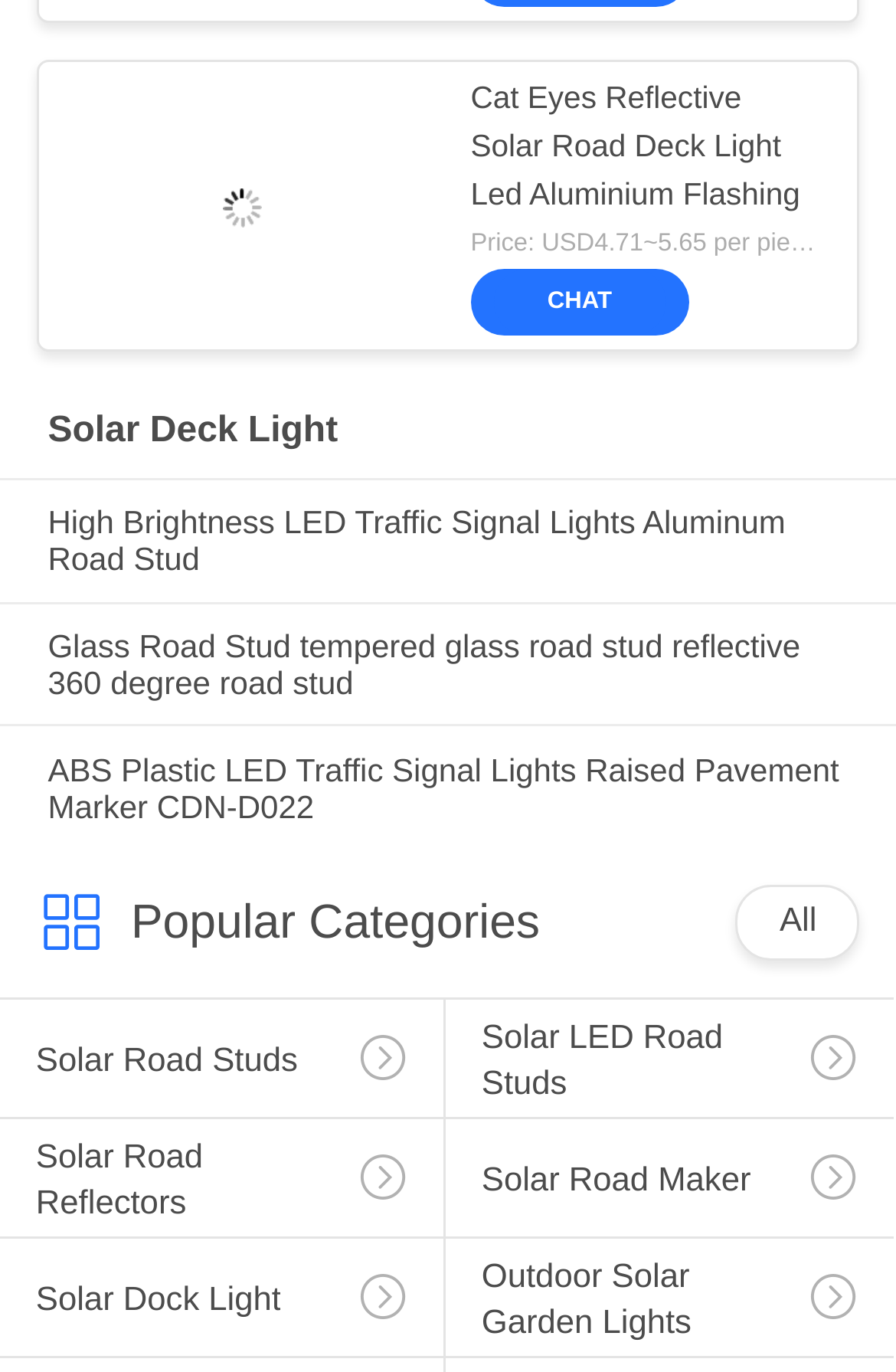Locate the bounding box coordinates of the segment that needs to be clicked to meet this instruction: "Change language to es_MX".

None